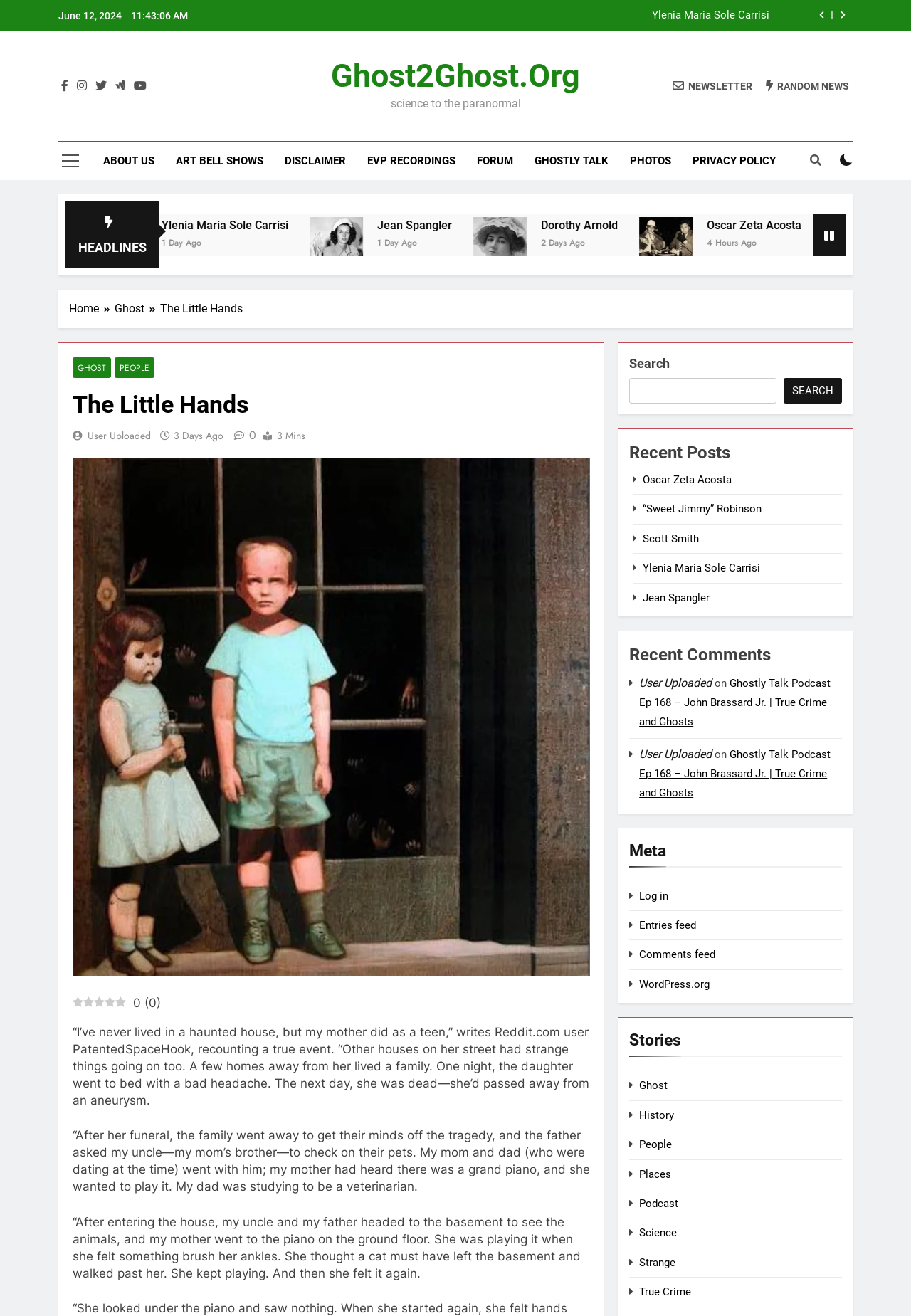Based on the image, please respond to the question with as much detail as possible:
How many links are there in the navigation breadcrumbs?

The navigation breadcrumbs are located at the top of the webpage, and they contain three links: 'Home', 'Ghost', and 'The Little Hands'.